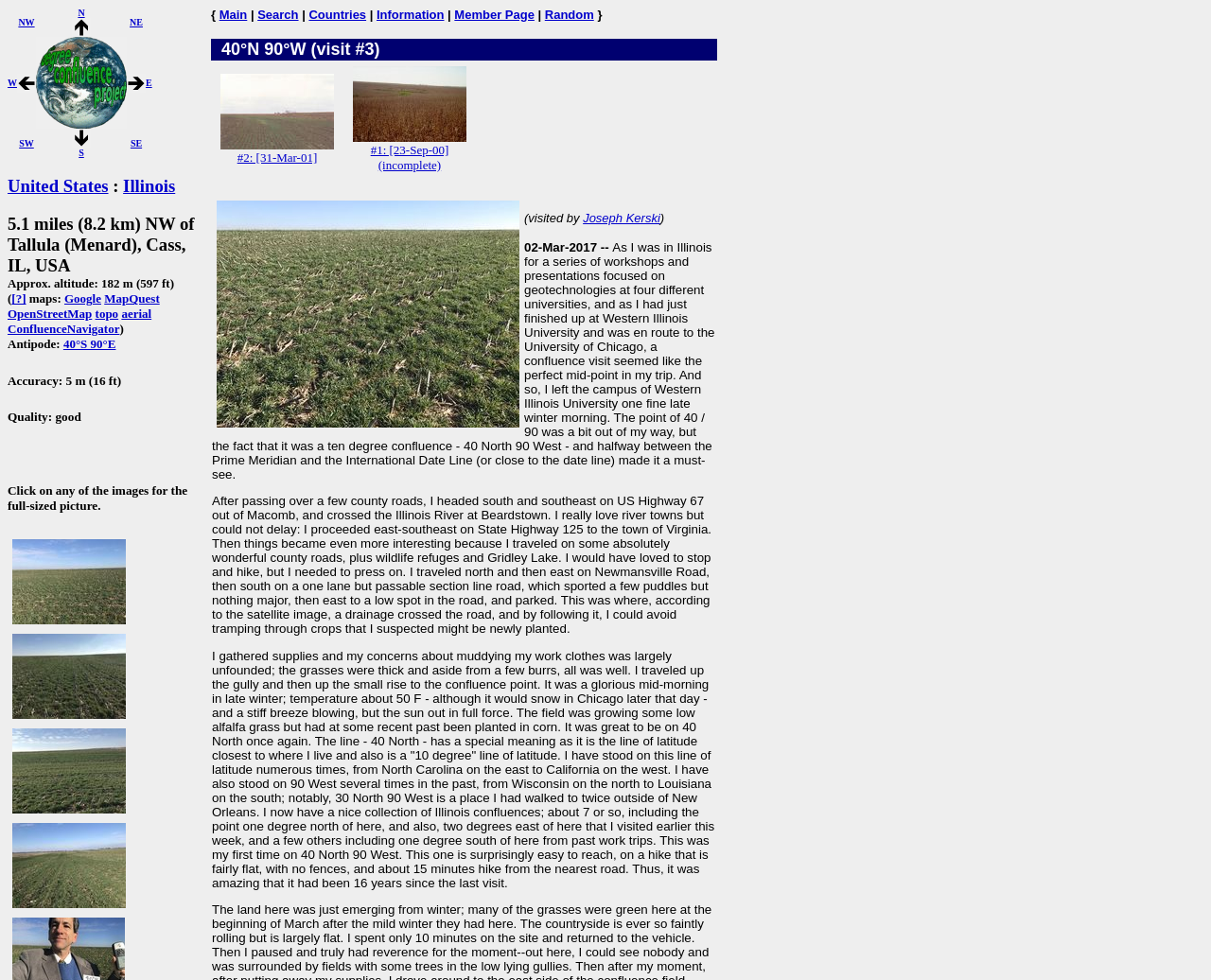Illustrate the webpage's structure and main components comprehensively.

The webpage is about the Degree Confluence Project, specifically a visit to a confluence point at 40°N 90°W. The page is divided into several sections. At the top, there is a table with links to different directions (NW, N, NE, W, E, SW, S, SE) and a logo of the Degree Confluence Project. Below this table, there are three headings that provide information about the location: "United States : Illinois", "5.1 miles (8.2 km) NW of Tallula (Menard), Cass, IL, USA Approx. altitude: 182 m (597 ft)", and "Accuracy: 5 m (16 ft)".

To the right of these headings, there are several links to maps and navigation tools, including Google Map, MapQuest, OpenStreetMap, and ConfluenceNavigator. Below these links, there is a heading that says "Quality: good". 

Further down the page, there are five links to images, each with a caption describing the direction from the confluence point (e.g., "#2: Looking north from the confluence of 40 North 90 West."). Each link is accompanied by a small thumbnail image. 

At the bottom of the page, there are several links to other pages, including "Main", "Search", "Countries", "Information", "Member Page", and "Random". There is also a table with two rows, one with a link to "Visit #2: [31-Mar-01] #2: [31-Mar-01]" and another with a link to "Visit #1: [23-Sep-00] #1: [23-Sep-00] (incomplete)". Each of these links has a small thumbnail image next to it.